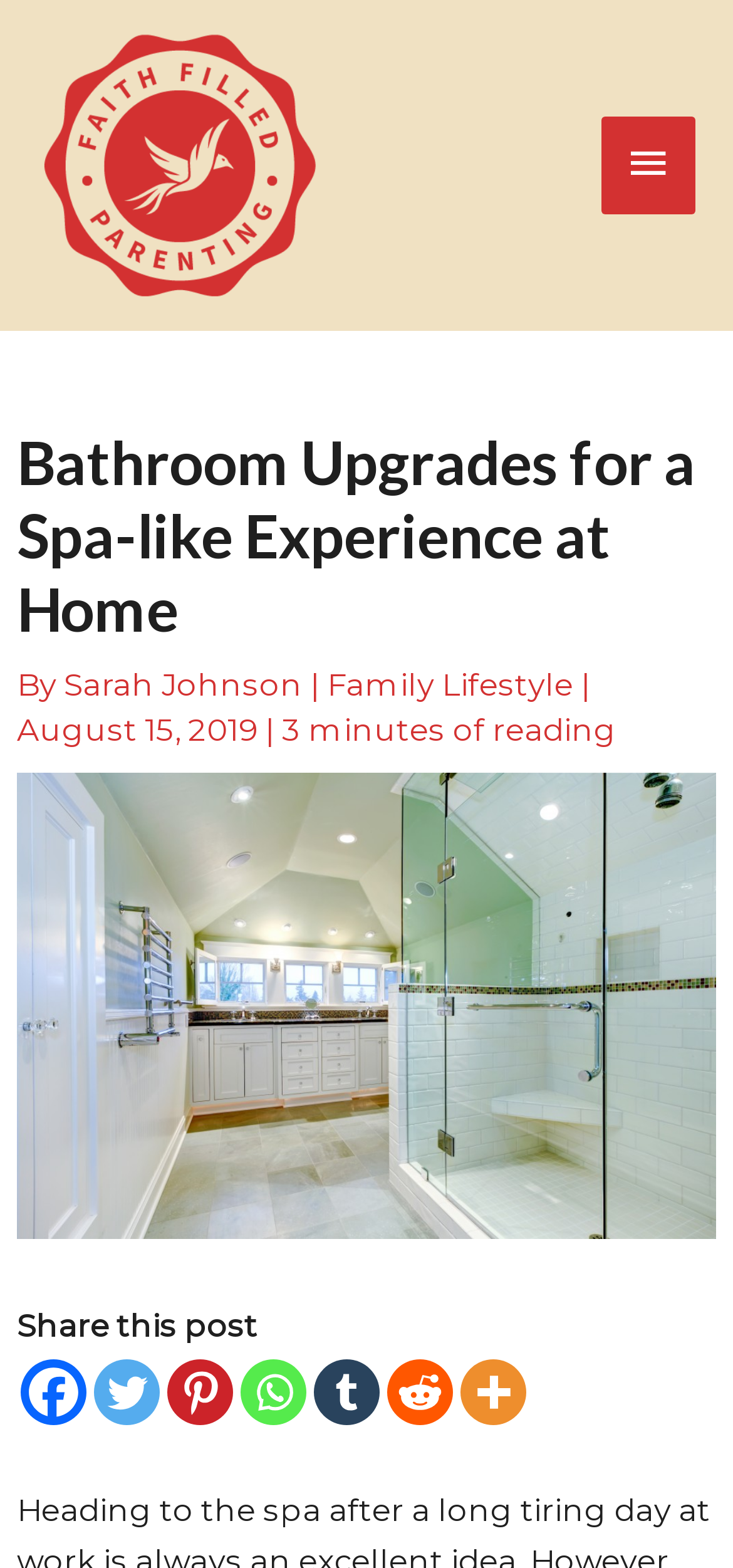Please locate the bounding box coordinates of the element that should be clicked to complete the given instruction: "View the huge bathroom interior image".

[0.023, 0.492, 0.977, 0.79]